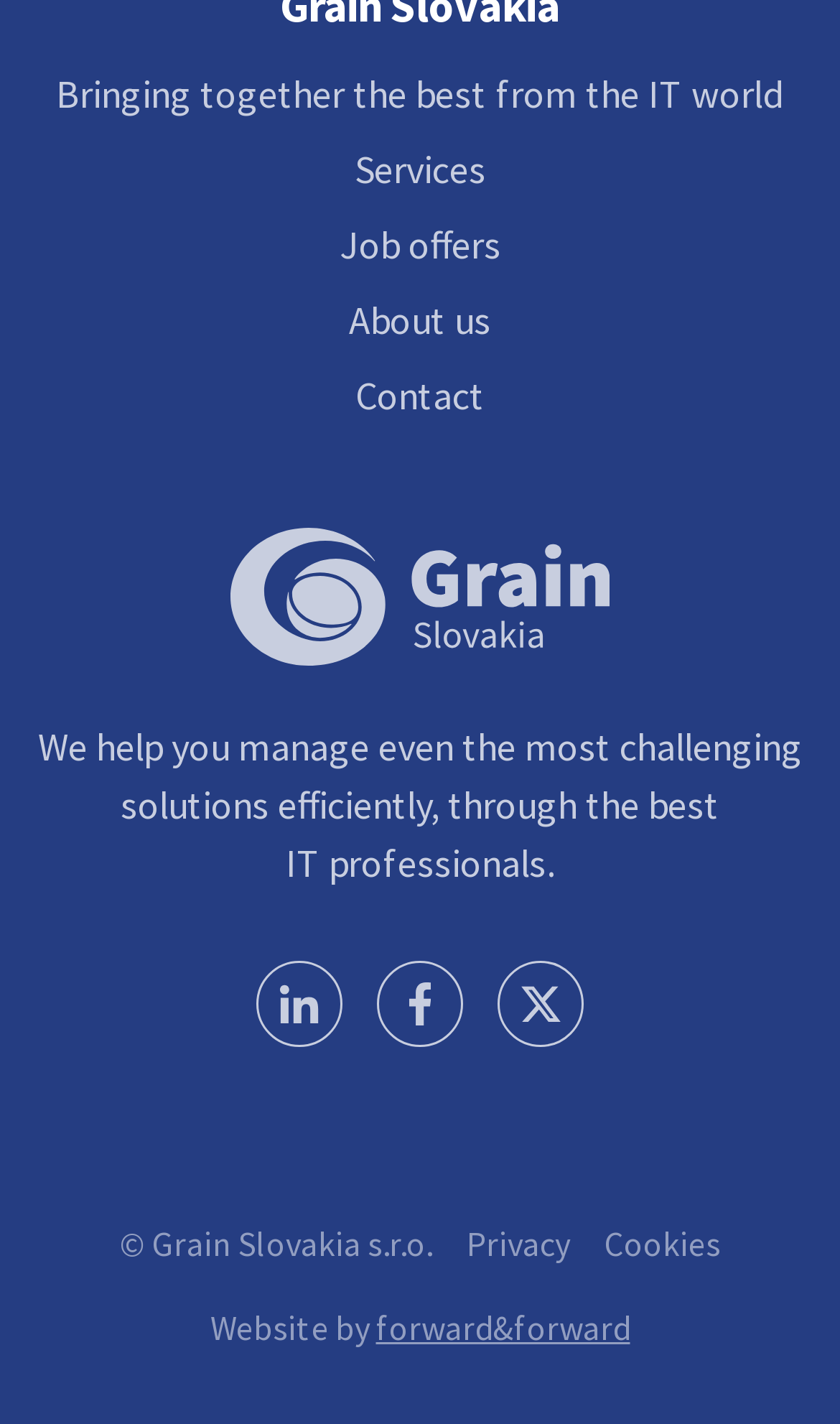Locate the bounding box coordinates of the clickable area to execute the instruction: "Click on the 'Services' link". Provide the coordinates as four float numbers between 0 and 1, represented as [left, top, right, bottom].

[0.422, 0.101, 0.578, 0.136]